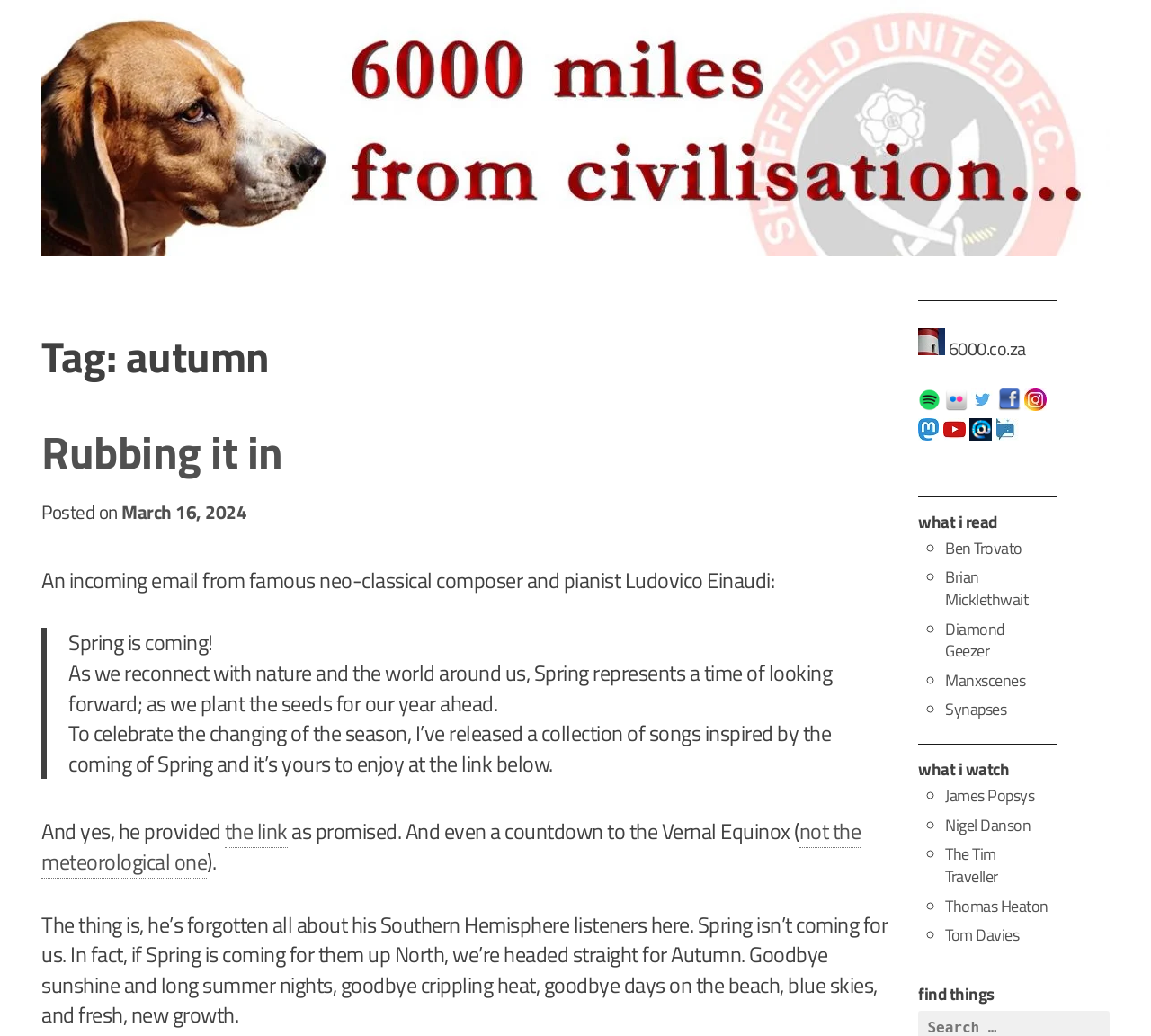Using the provided element description: "March 16, 2024March 16, 2024", identify the bounding box coordinates. The coordinates should be four floats between 0 and 1 in the order [left, top, right, bottom].

[0.105, 0.48, 0.214, 0.508]